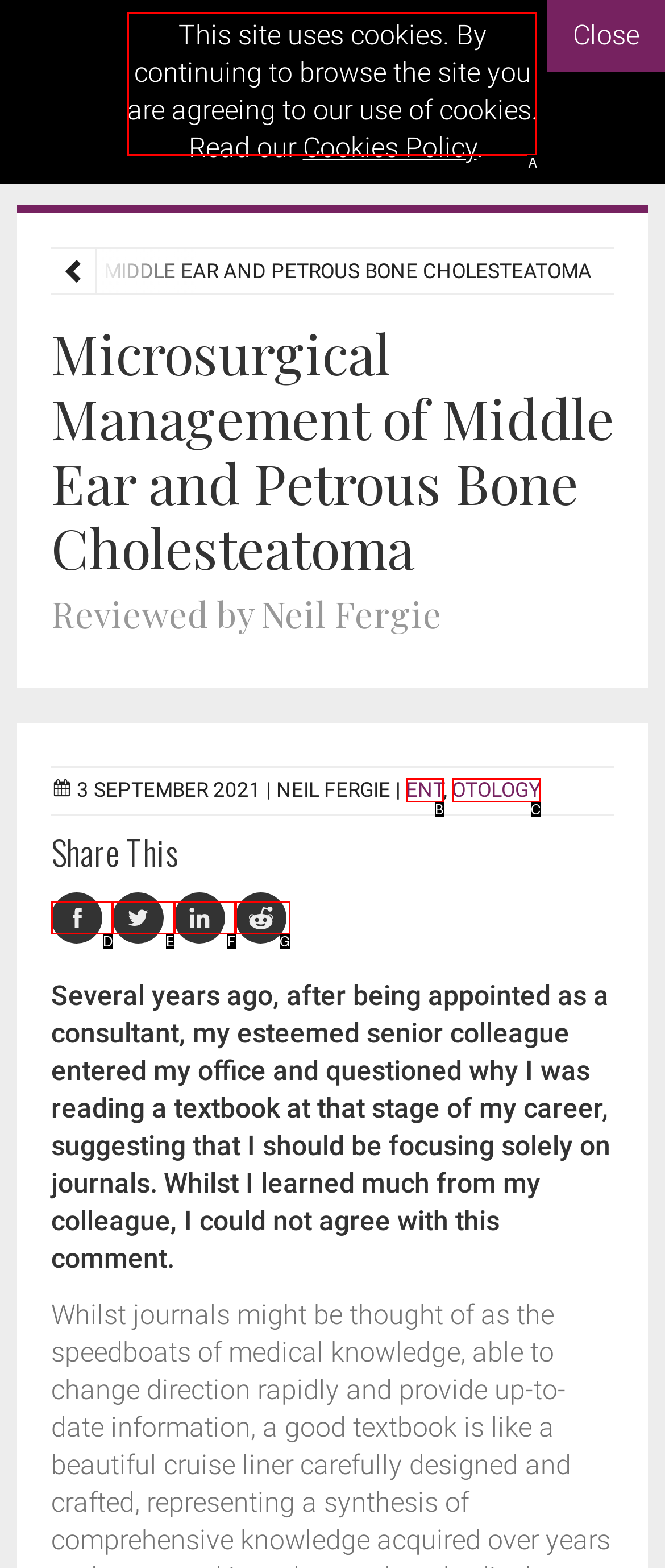Based on the description alt="ENT & Audiology News", identify the most suitable HTML element from the options. Provide your answer as the corresponding letter.

A